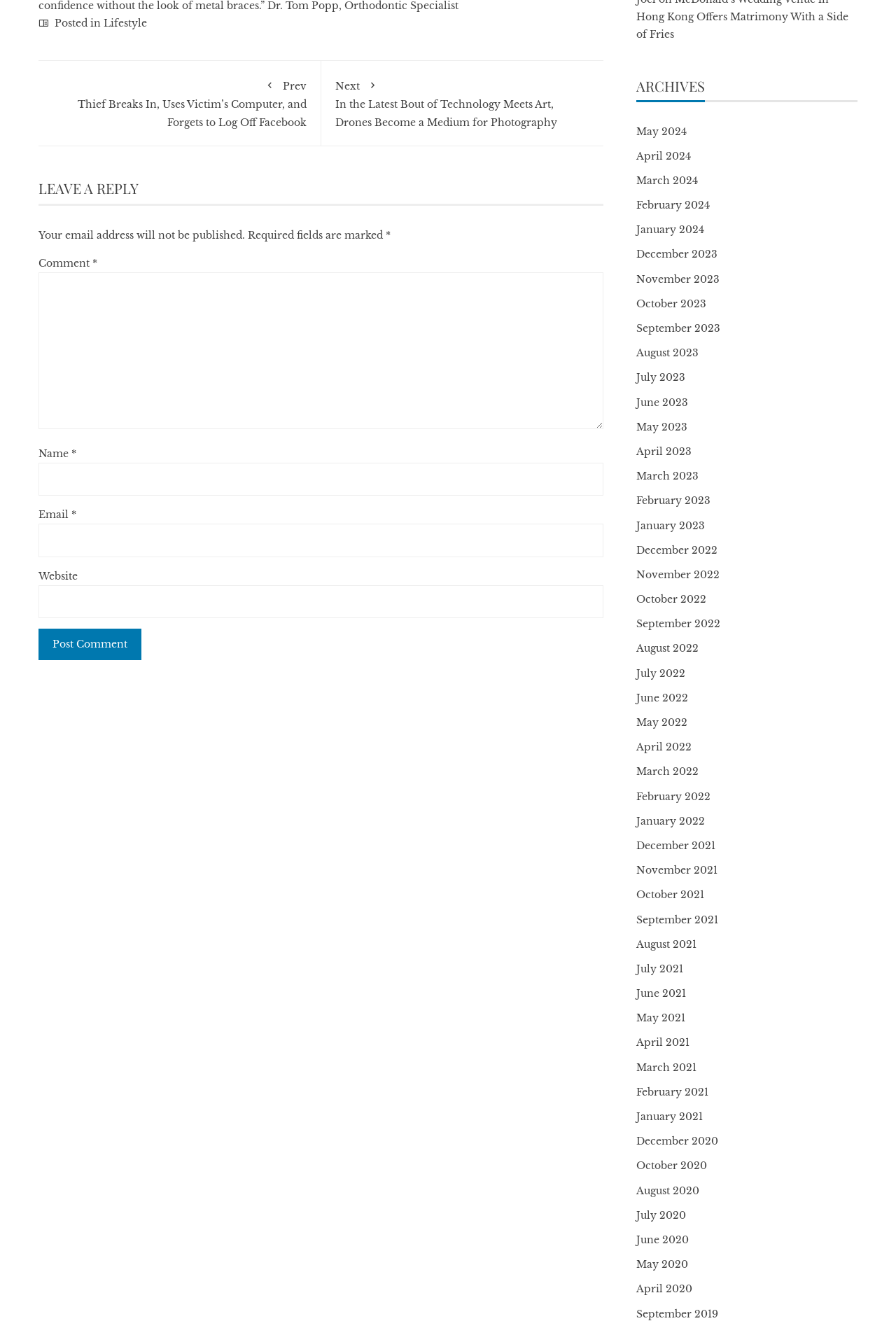Give a one-word or short phrase answer to the question: 
How many required fields are in the comment form?

3